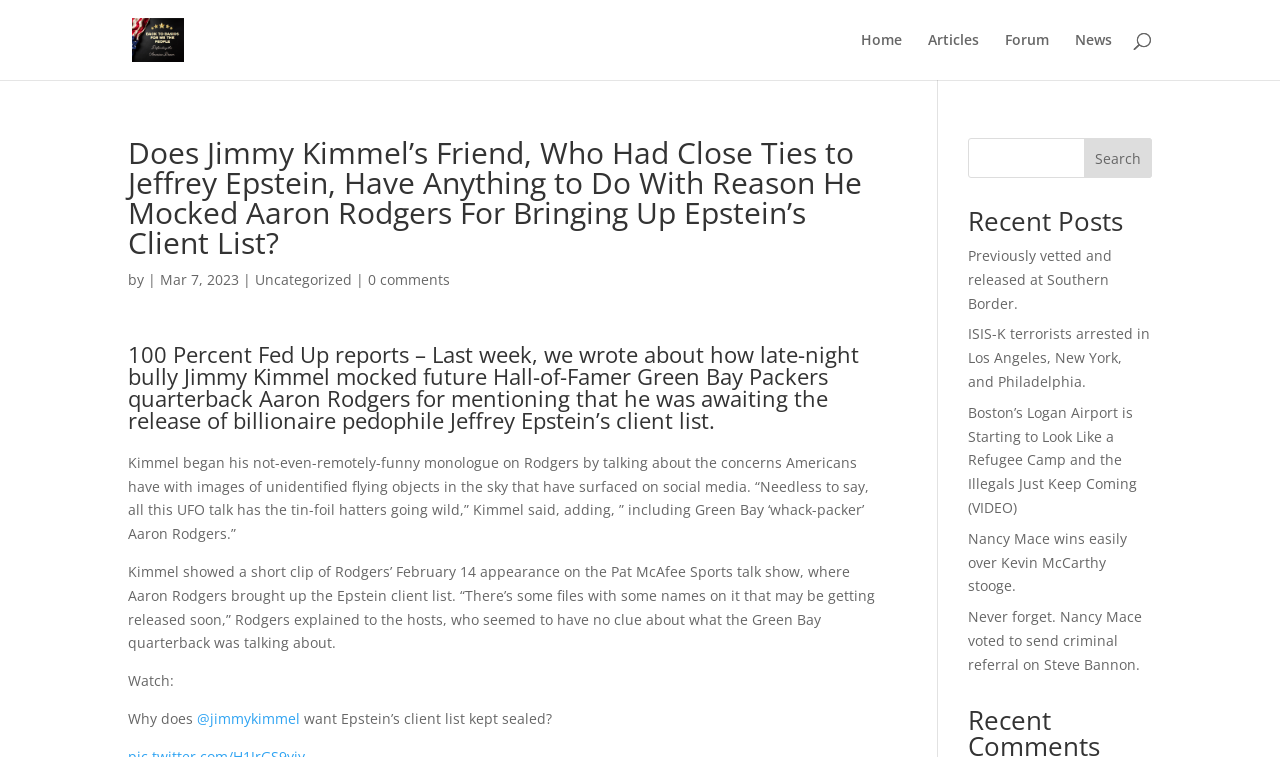Pinpoint the bounding box coordinates of the element that must be clicked to accomplish the following instruction: "Search for something in the search box". The coordinates should be in the format of four float numbers between 0 and 1, i.e., [left, top, right, bottom].

[0.756, 0.182, 0.9, 0.235]